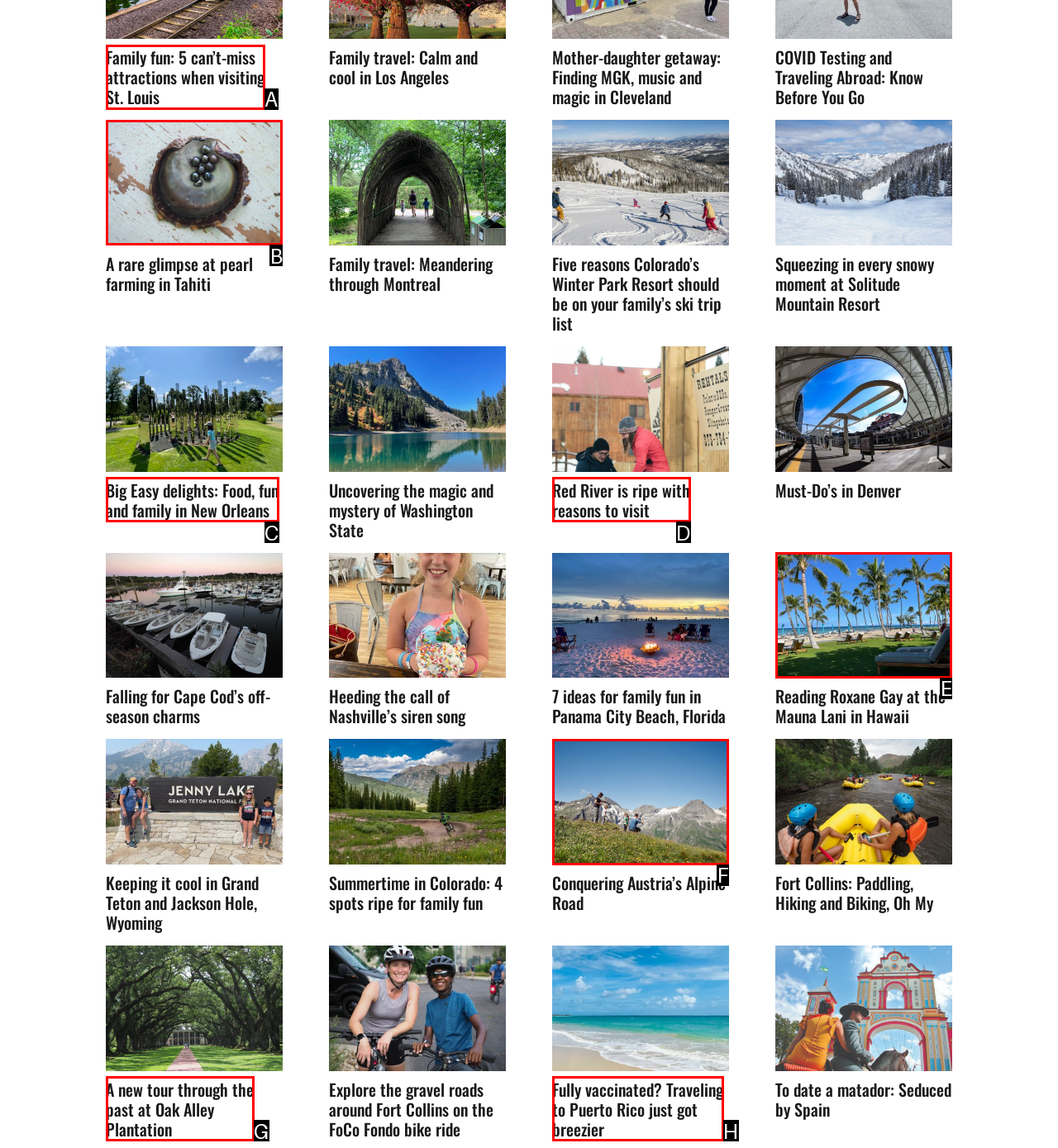Select the letter that corresponds to the description: parent_node: Conquering Austria’s Alpine Road. Provide your answer using the option's letter.

F